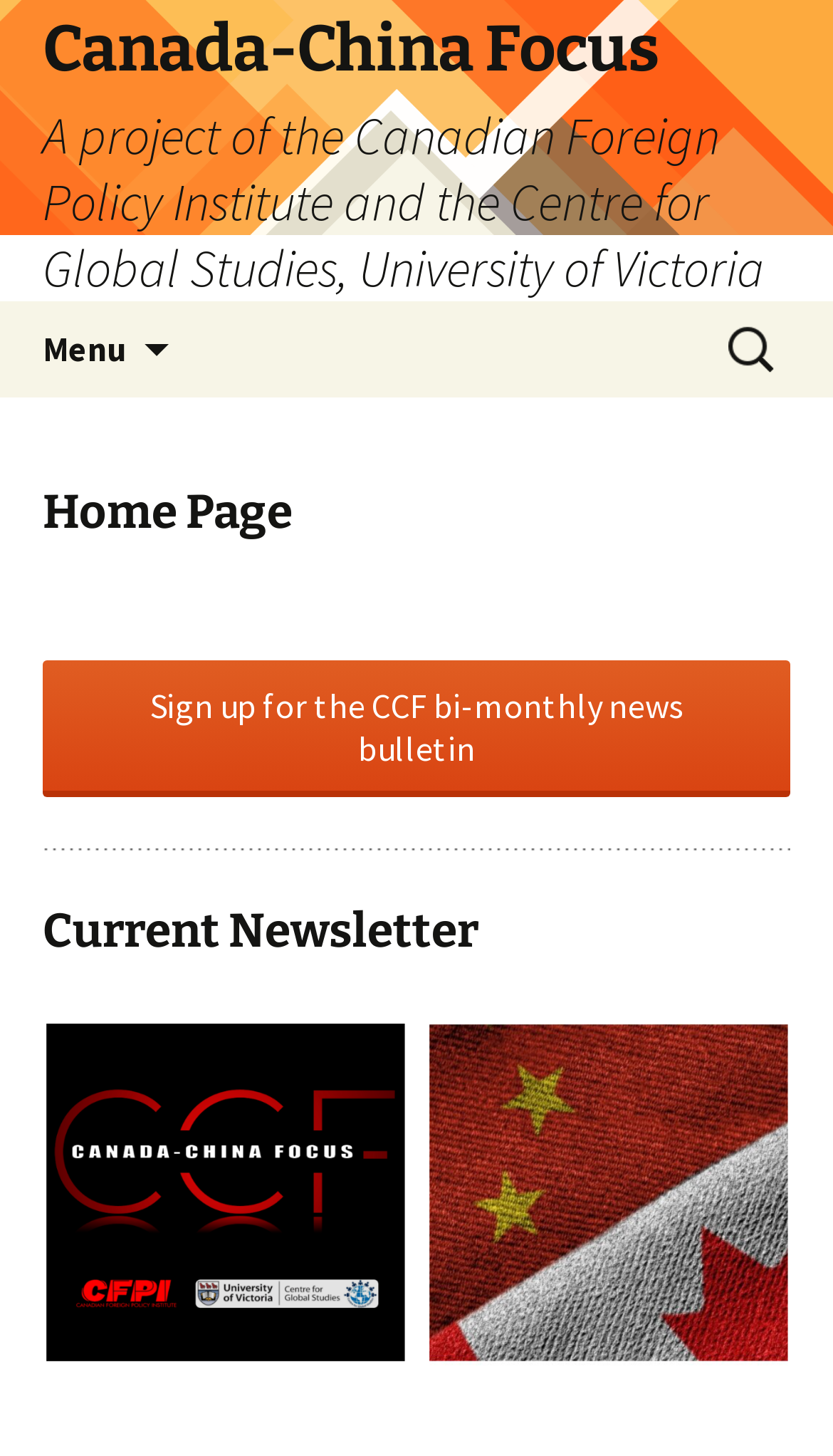Identify the bounding box for the UI element that is described as follows: "Menu".

[0.0, 0.207, 0.203, 0.273]